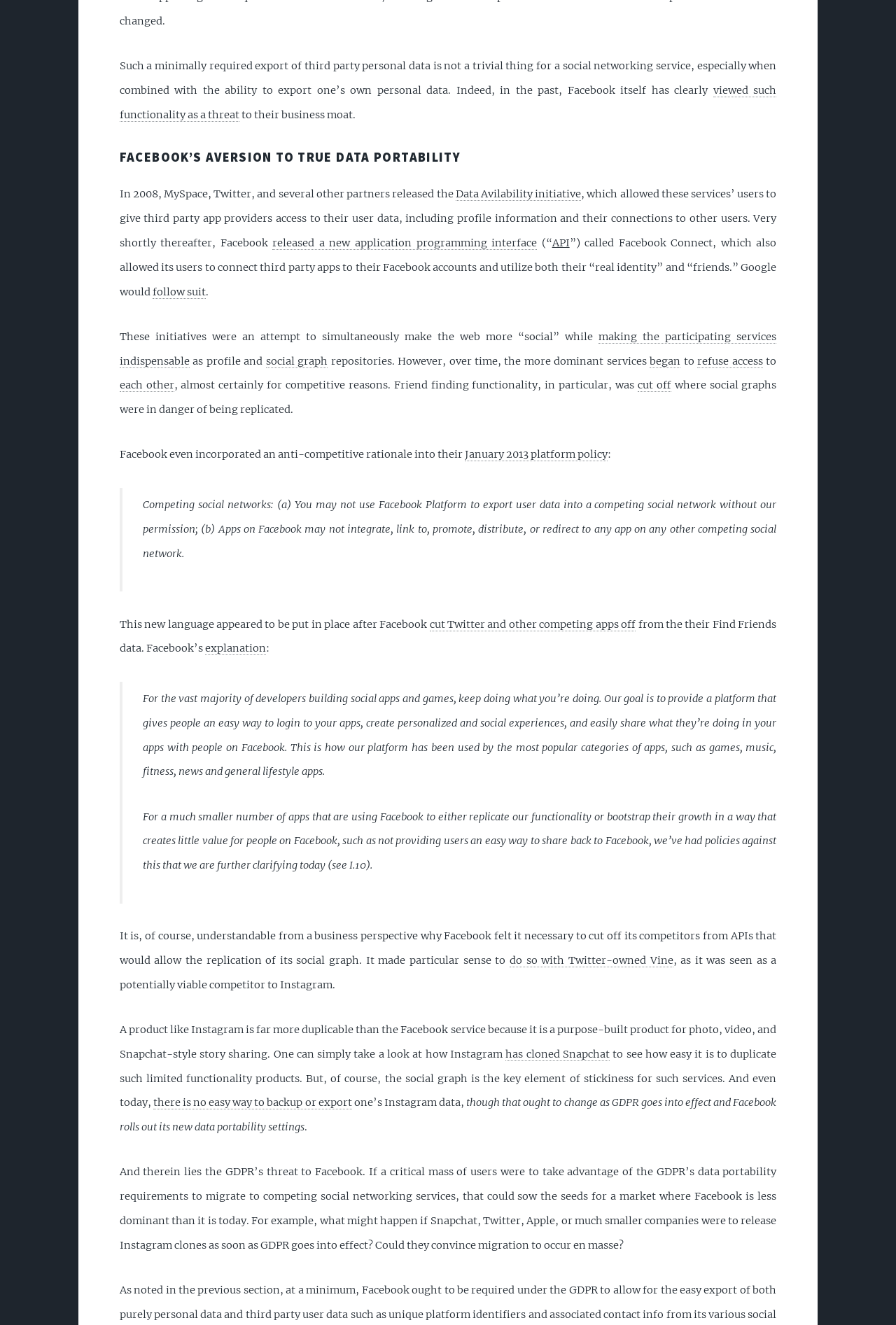For the following element description, predict the bounding box coordinates in the format (top-left x, top-left y, bottom-right x, bottom-right y). All values should be floating point numbers between 0 and 1. Description: making the participating services indispensable

[0.133, 0.249, 0.867, 0.278]